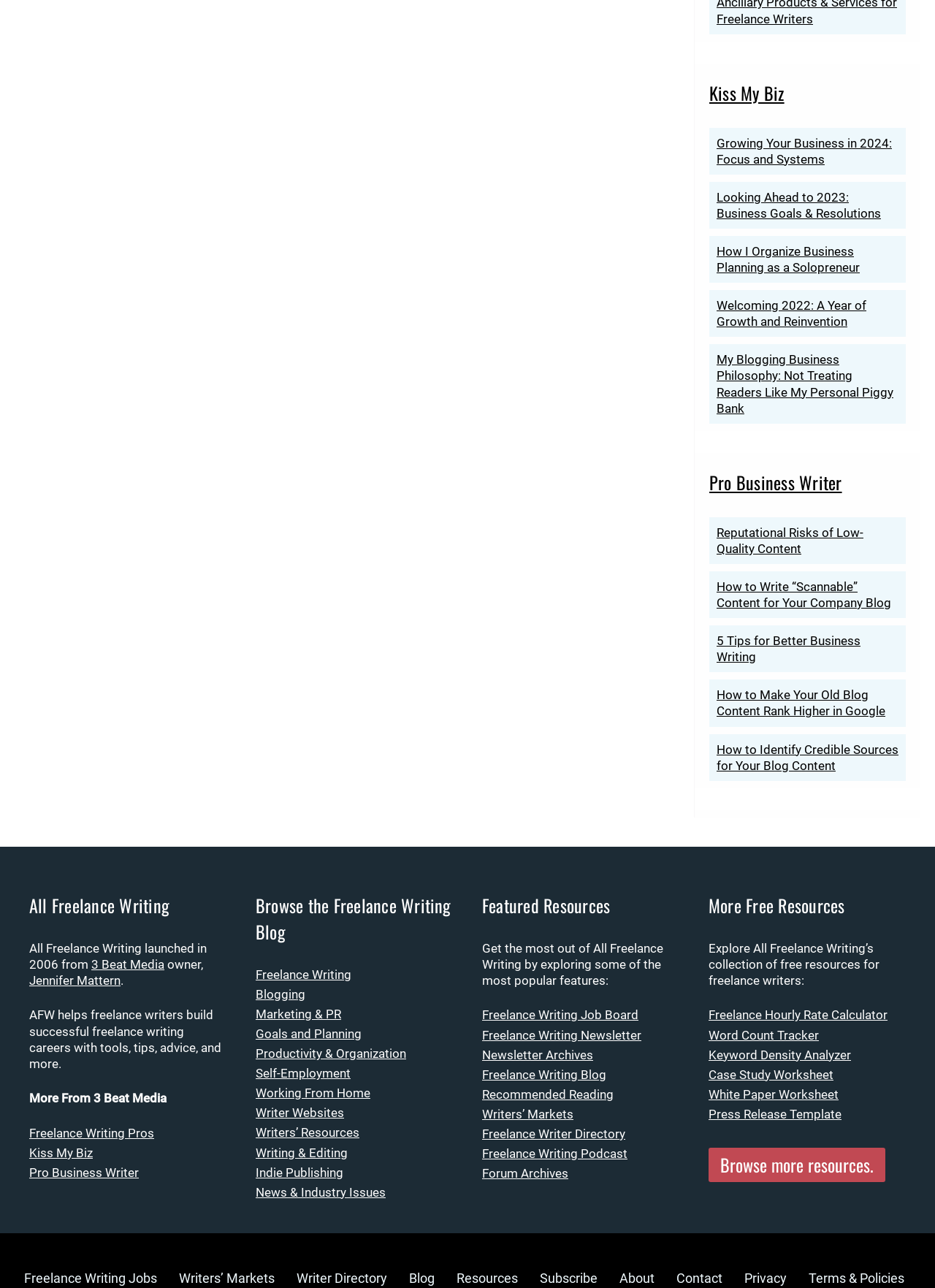Show the bounding box coordinates of the region that should be clicked to follow the instruction: "Read the article 'Growing Your Business in 2024: Focus and Systems'."

[0.766, 0.105, 0.954, 0.129]